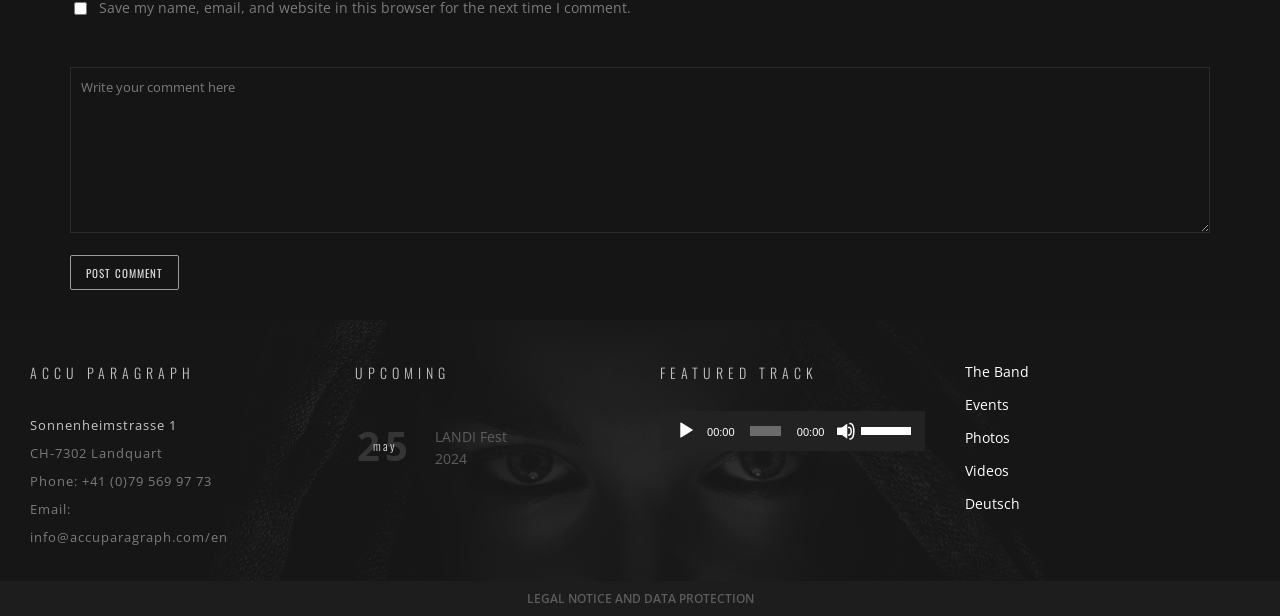Identify the bounding box coordinates of the part that should be clicked to carry out this instruction: "play the audio".

[0.528, 0.683, 0.544, 0.715]